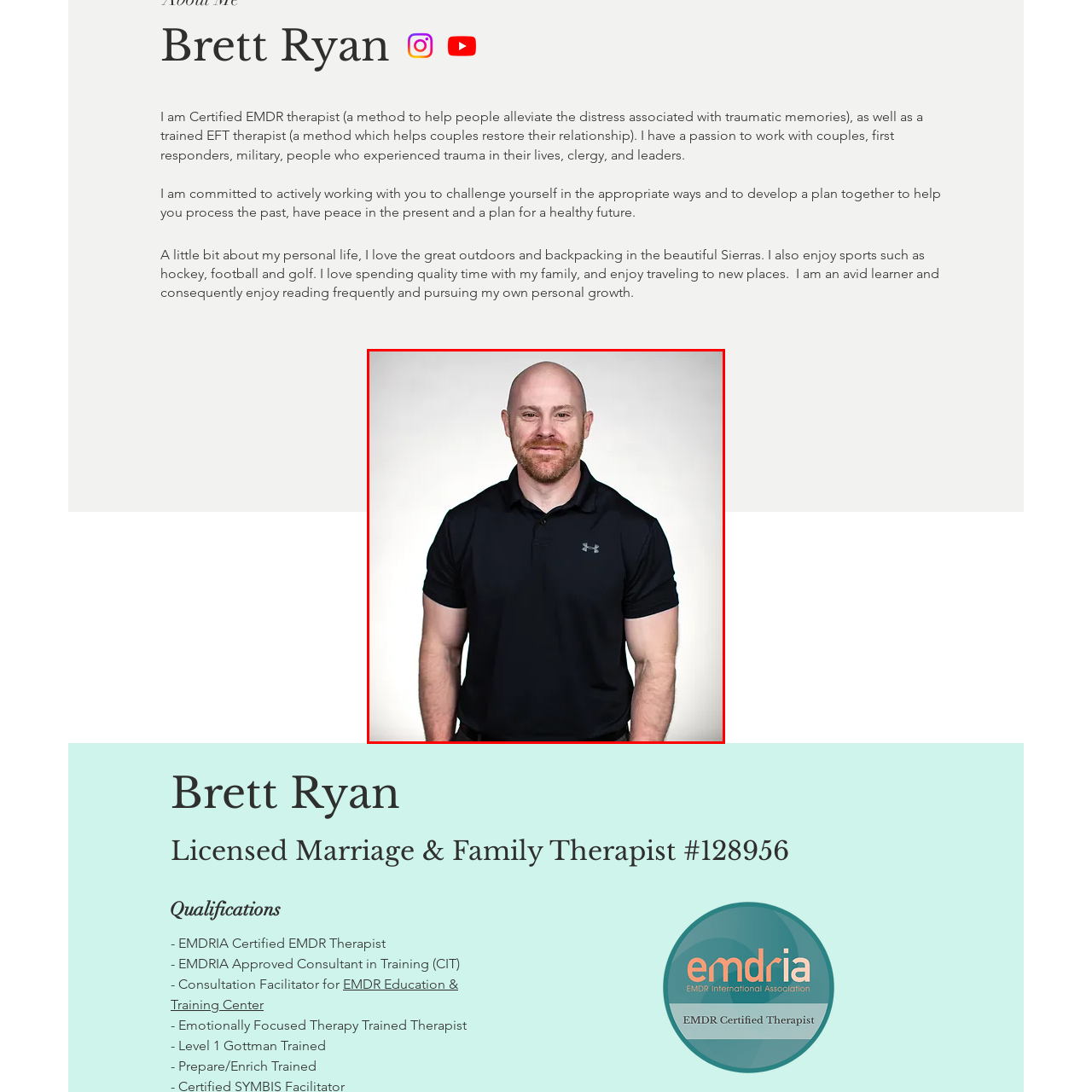Refer to the section enclosed in the red box, What is Brett's profession? Please answer briefly with a single word or phrase.

Licensed Marriage & Family Therapist